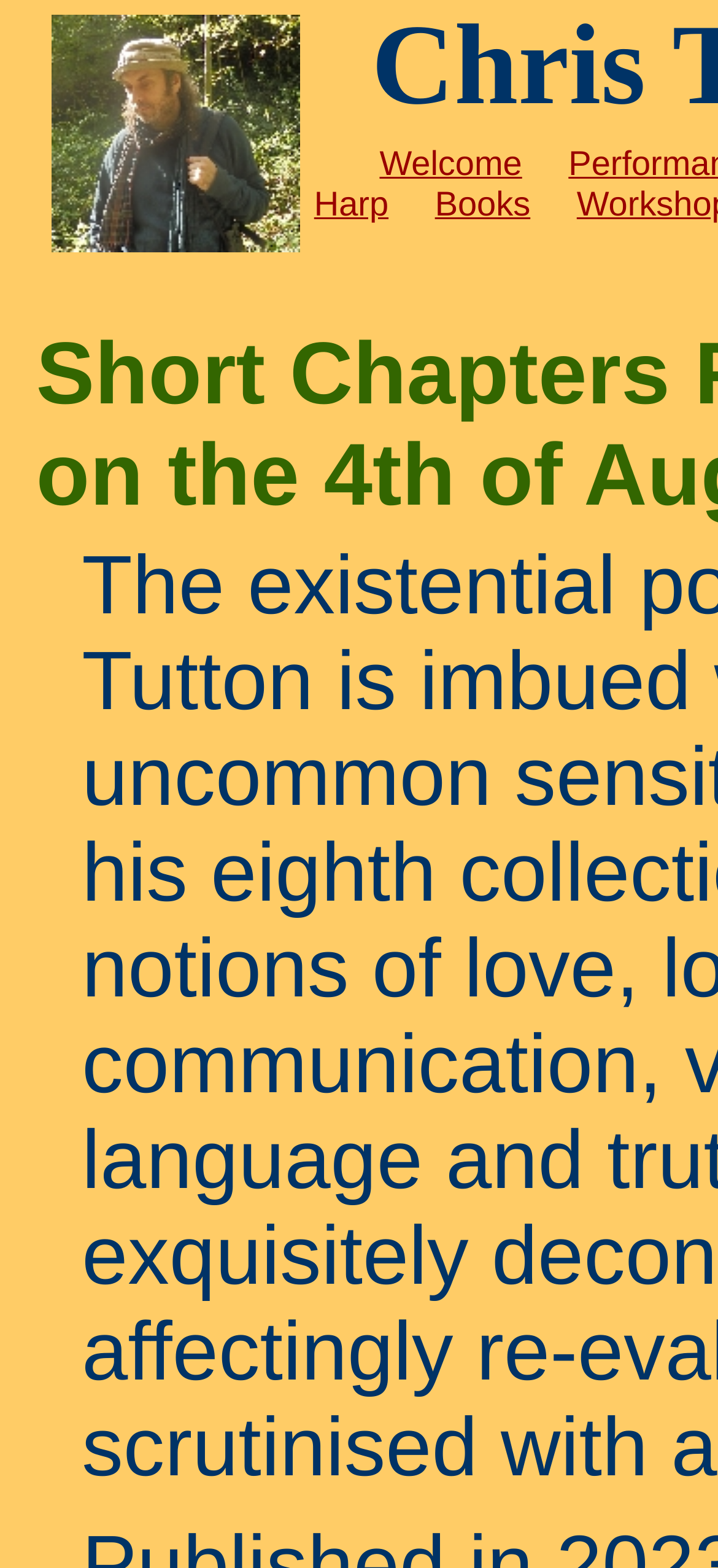Identify and generate the primary title of the webpage.

  Chris Tutton - Poet